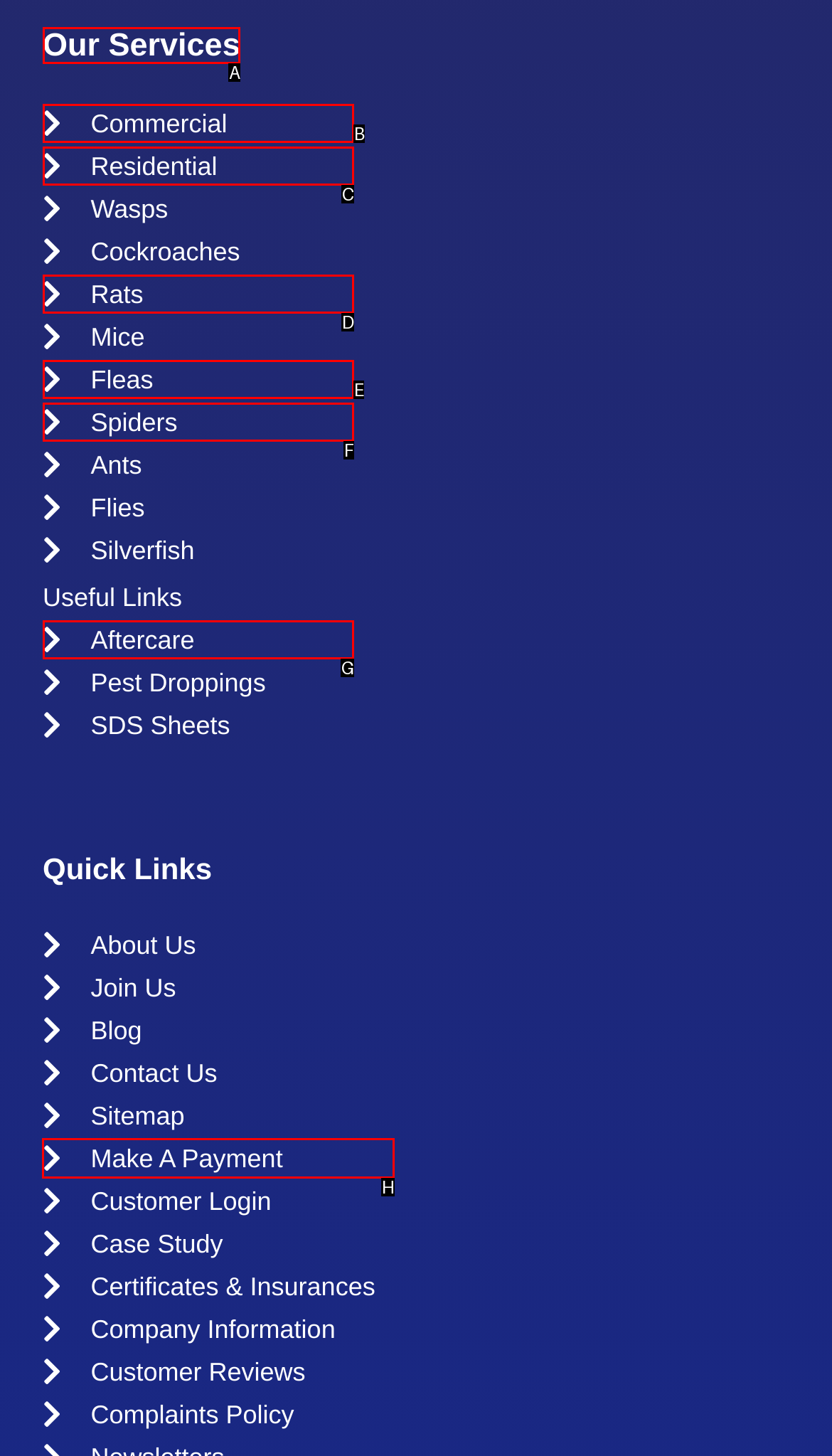Indicate which lettered UI element to click to fulfill the following task: Make a payment
Provide the letter of the correct option.

H